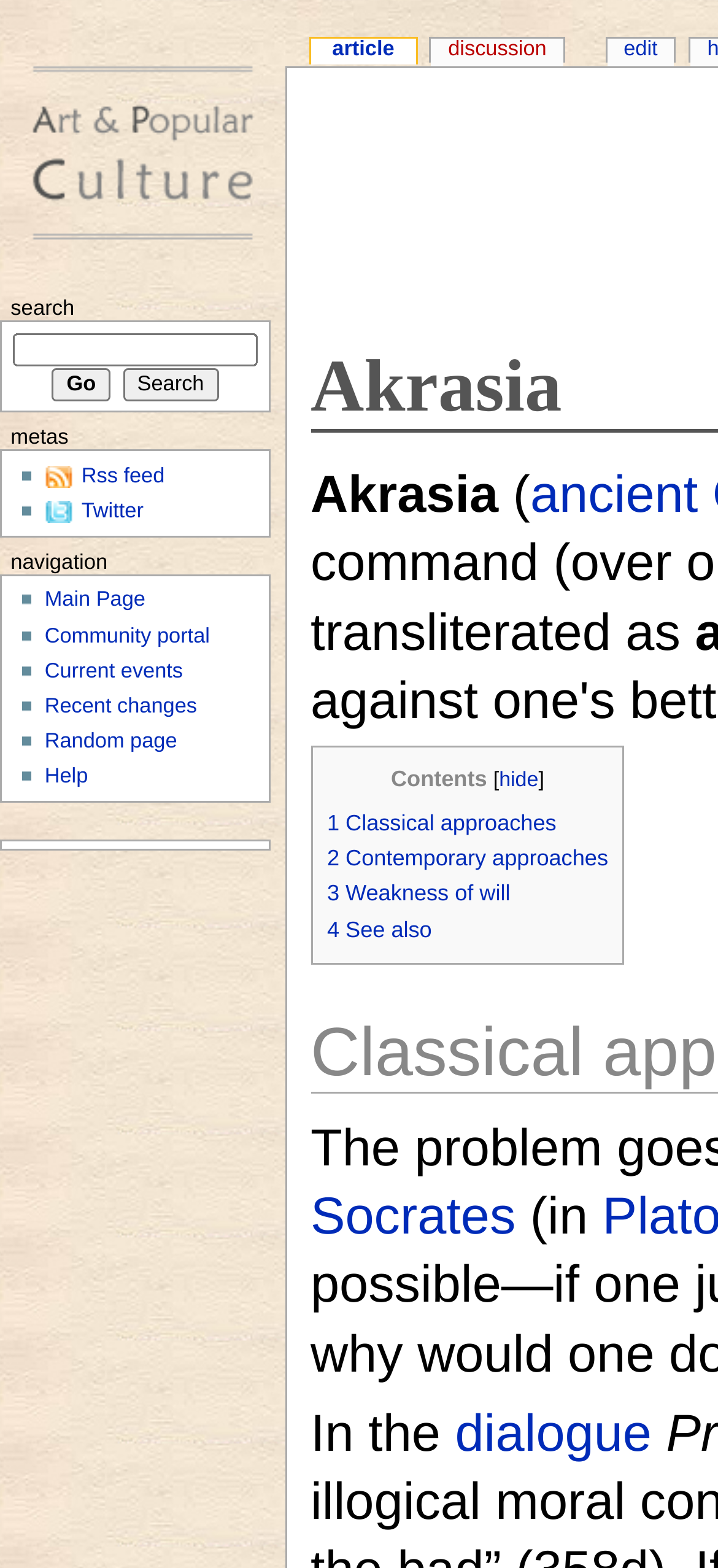Please specify the bounding box coordinates of the area that should be clicked to accomplish the following instruction: "Search for something". The coordinates should consist of four float numbers between 0 and 1, i.e., [left, top, right, bottom].

[0.018, 0.213, 0.359, 0.234]